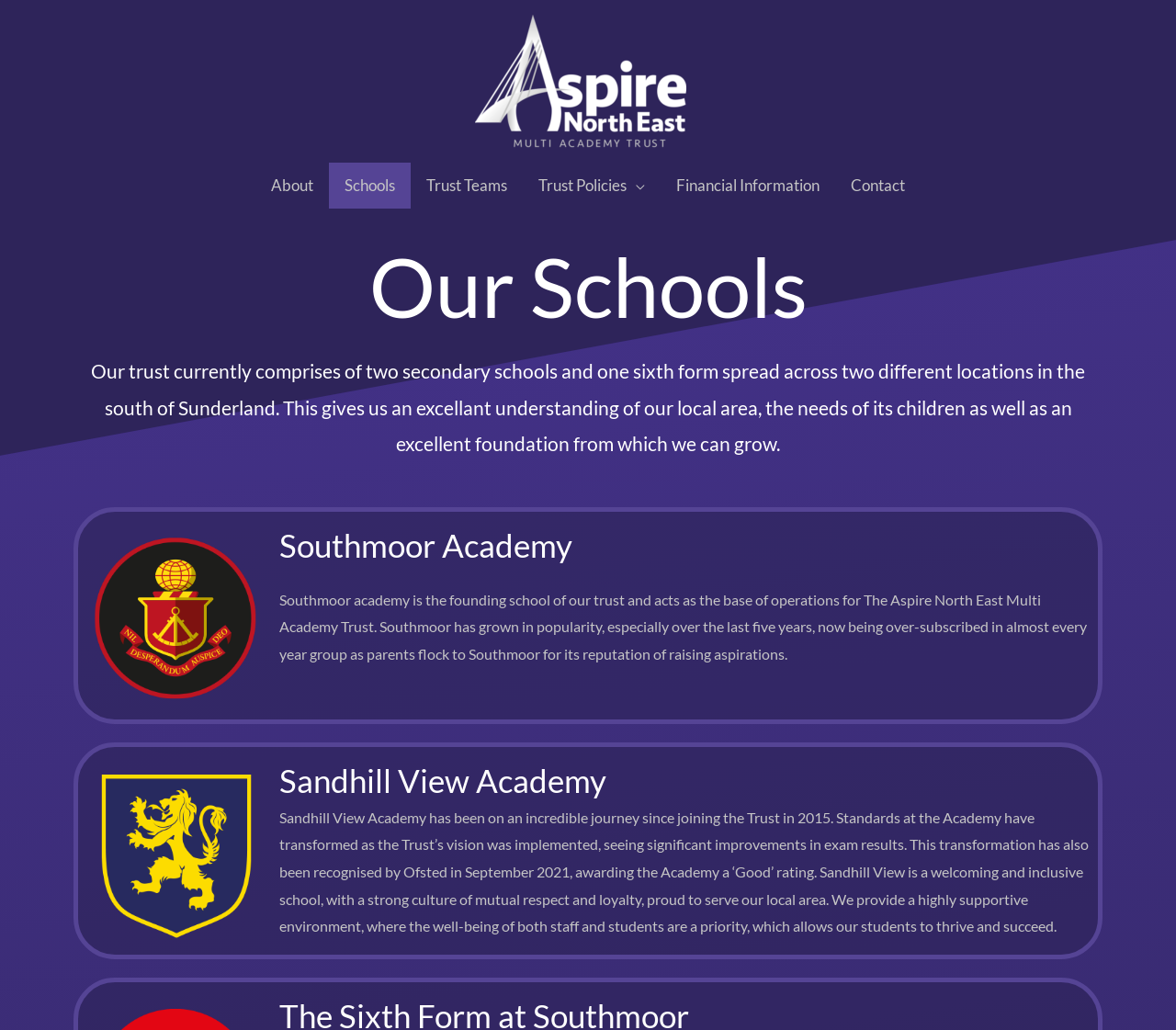Generate a comprehensive description of the contents of the webpage.

The webpage is about the Schools section of the Aspire North East Multi Academy Trust. At the top, there is a logo image of the trust, accompanied by a link to the trust's homepage. Below the logo, there is a navigation menu with links to various sections of the website, including About, Schools, Trust Teams, Trust Policies, Financial Information, and Contact.

The main content of the page is divided into sections, with a heading "Our Schools" at the top. The first section provides an introduction to the trust, stating that it comprises two secondary schools and one sixth form across two locations in Sunderland. This section also includes a figure, likely an image, with a link to an unknown destination.

Below the introduction, there are two sections, each dedicated to one of the trust's schools: Southmoor Academy and Sandhill View Academy. Each section has a heading with the school's name, followed by a link to the school's webpage. The sections also include descriptive text about each school, highlighting their achievements and characteristics. Both sections also feature a figure, likely an image, with a link to an unknown destination.

Overall, the webpage provides an overview of the schools within the Aspire North East Multi Academy Trust, with links to more information about each school and the trust as a whole.